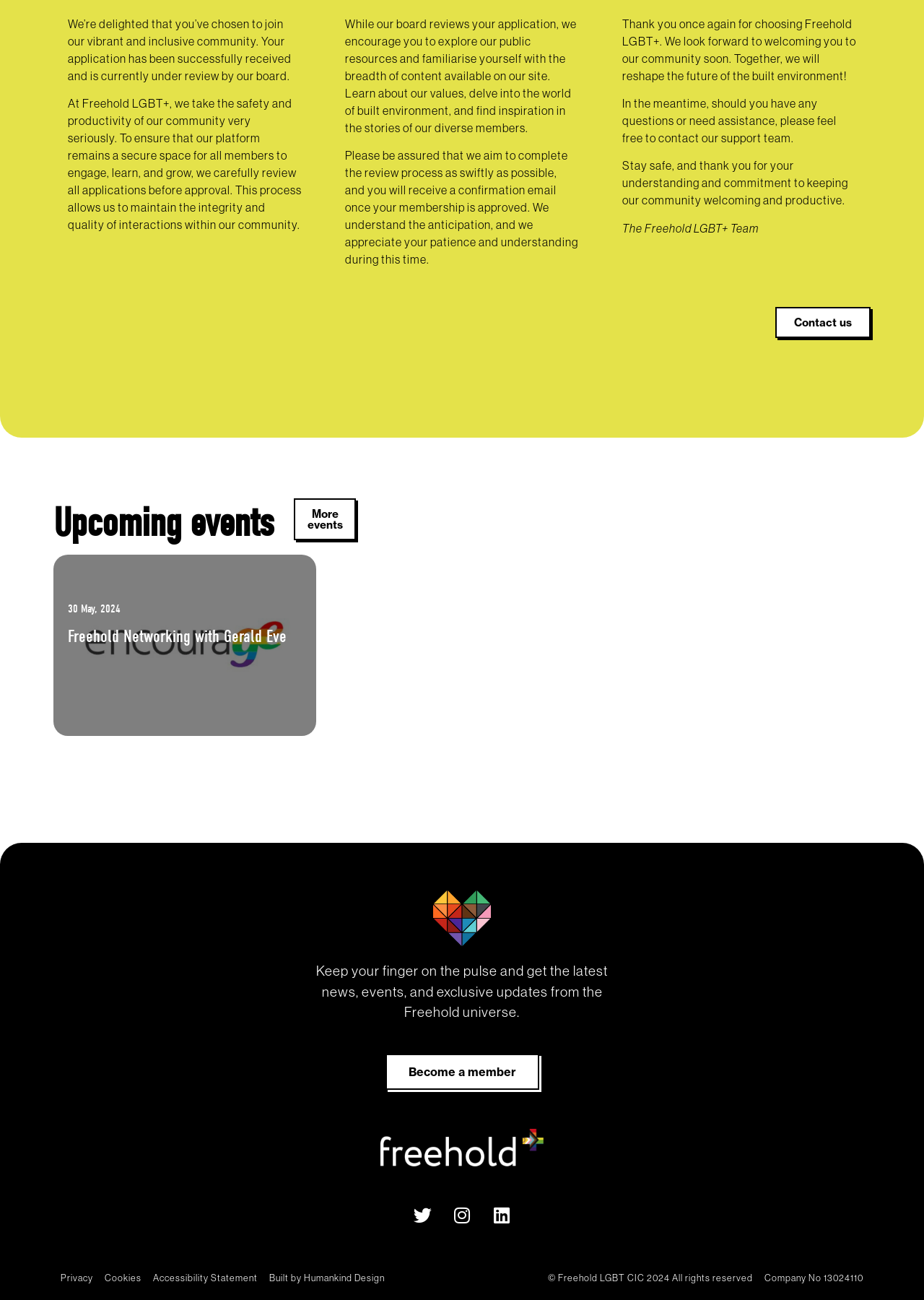Identify the bounding box coordinates for the UI element described as: "Become a member". The coordinates should be provided as four floats between 0 and 1: [left, top, right, bottom].

[0.417, 0.81, 0.583, 0.838]